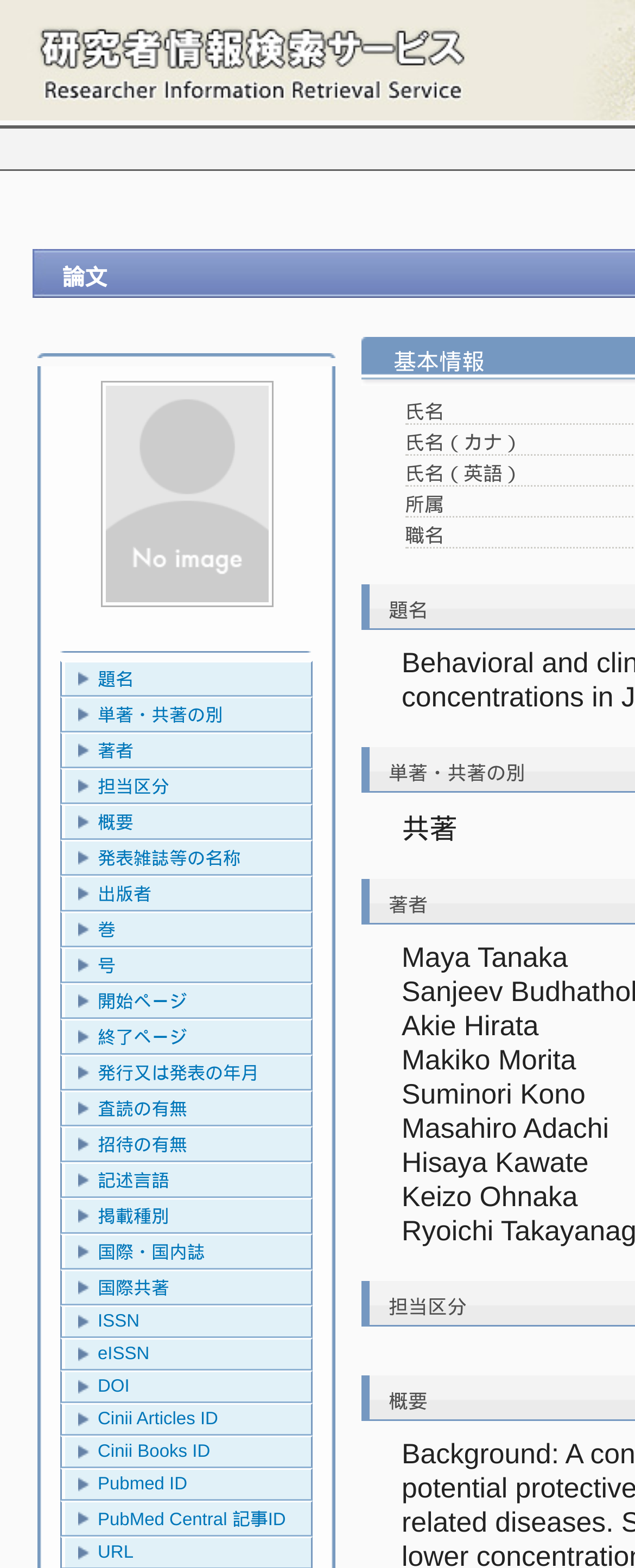Please analyze the image and give a detailed answer to the question:
What is the last link category?

I looked at the link elements and found that the last one is 'URL', which is a category for the paper.